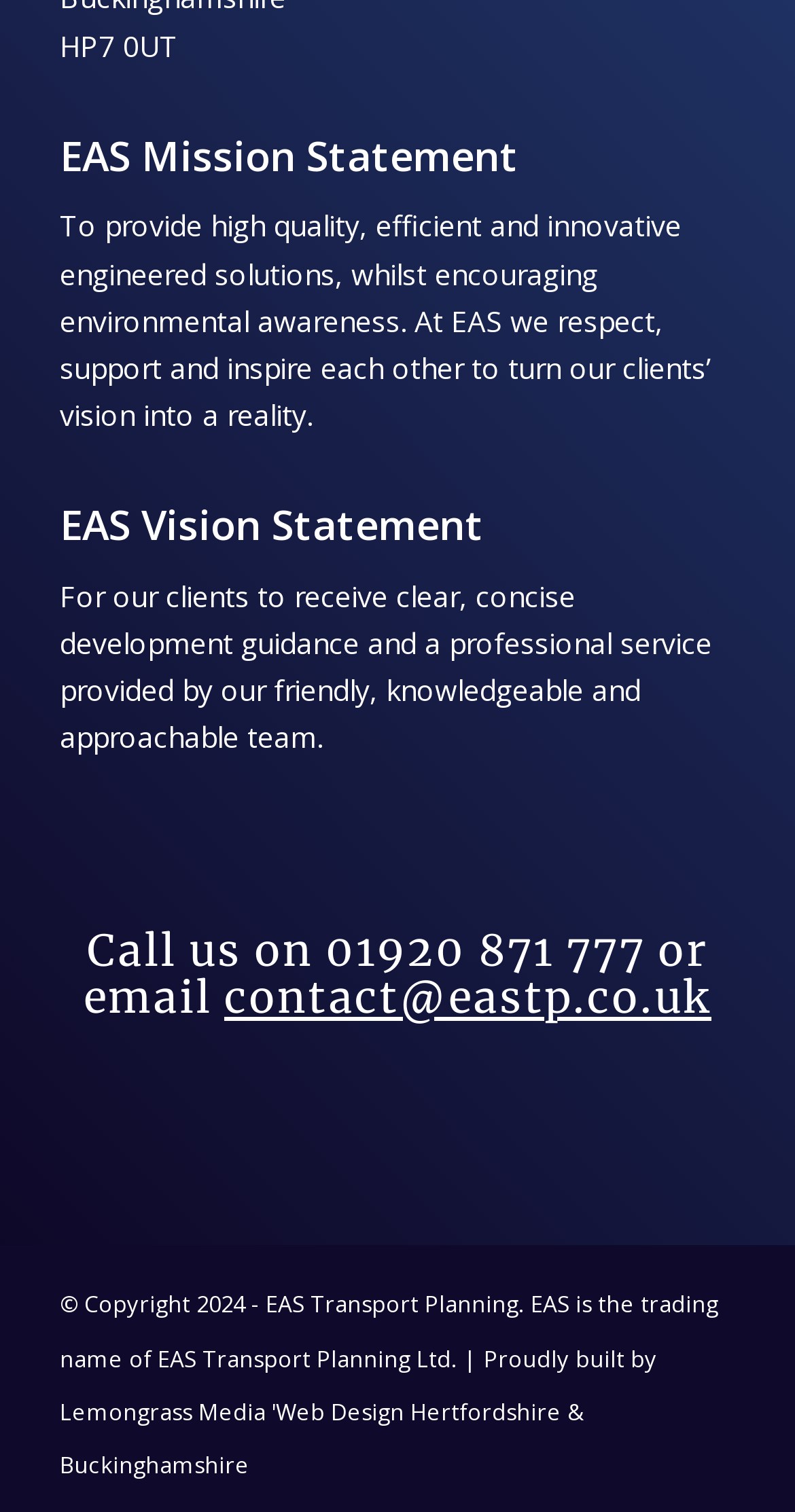What is the company's contact email?
Answer the question with a single word or phrase, referring to the image.

contact@eastp.co.uk